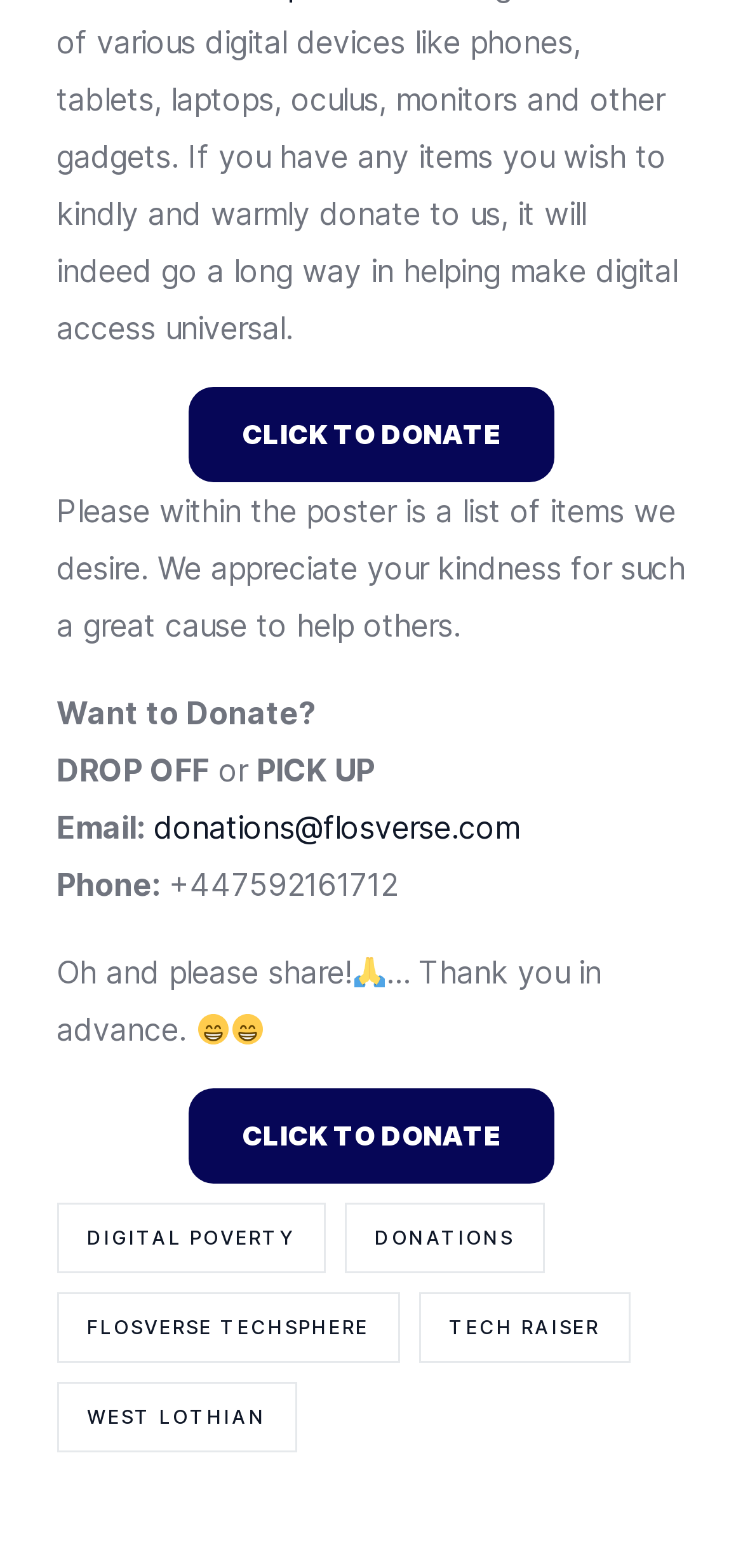Find the bounding box coordinates for the area you need to click to carry out the instruction: "Click to donate". The coordinates should be four float numbers between 0 and 1, indicated as [left, top, right, bottom].

[0.254, 0.247, 0.746, 0.308]